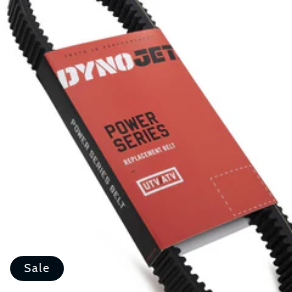Compose a detailed narrative for the image.

This image features a Dynojet Power Series Replacement Belt prominently displayed against a stark white background. The belt is wrapped in an eye-catching red packaging that prominently features the Dynojet logo, emphasizing the brand’s reputation for high-performance parts. The packaging also includes the text "POWER SERIES" and indicates that this belt is designed for UTV (Utility Task Vehicle) applications. Additionally, a "Sale" tag is visible at the bottom left, highlighting a special pricing offer for this item. The overall presentation is professional and appealing, targeting customers looking for reliable replacement parts for their vehicles.